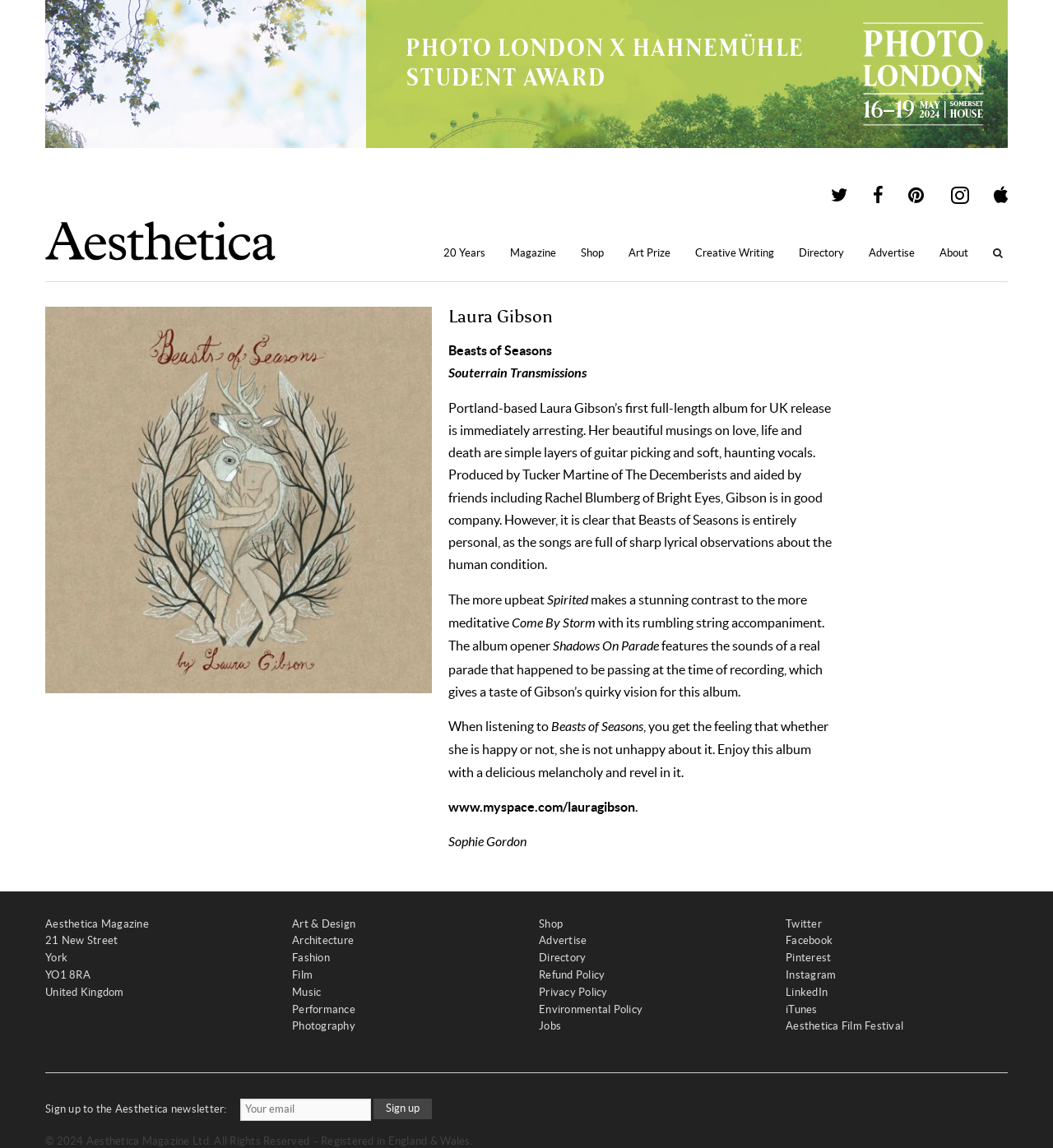Who is the author of the album review?
Kindly give a detailed and elaborate answer to the question.

The author's name is mentioned in the text 'Sophie Gordon' which is a StaticText element with bounding box coordinates [0.426, 0.727, 0.5, 0.74]. This text is located at the end of the album review.